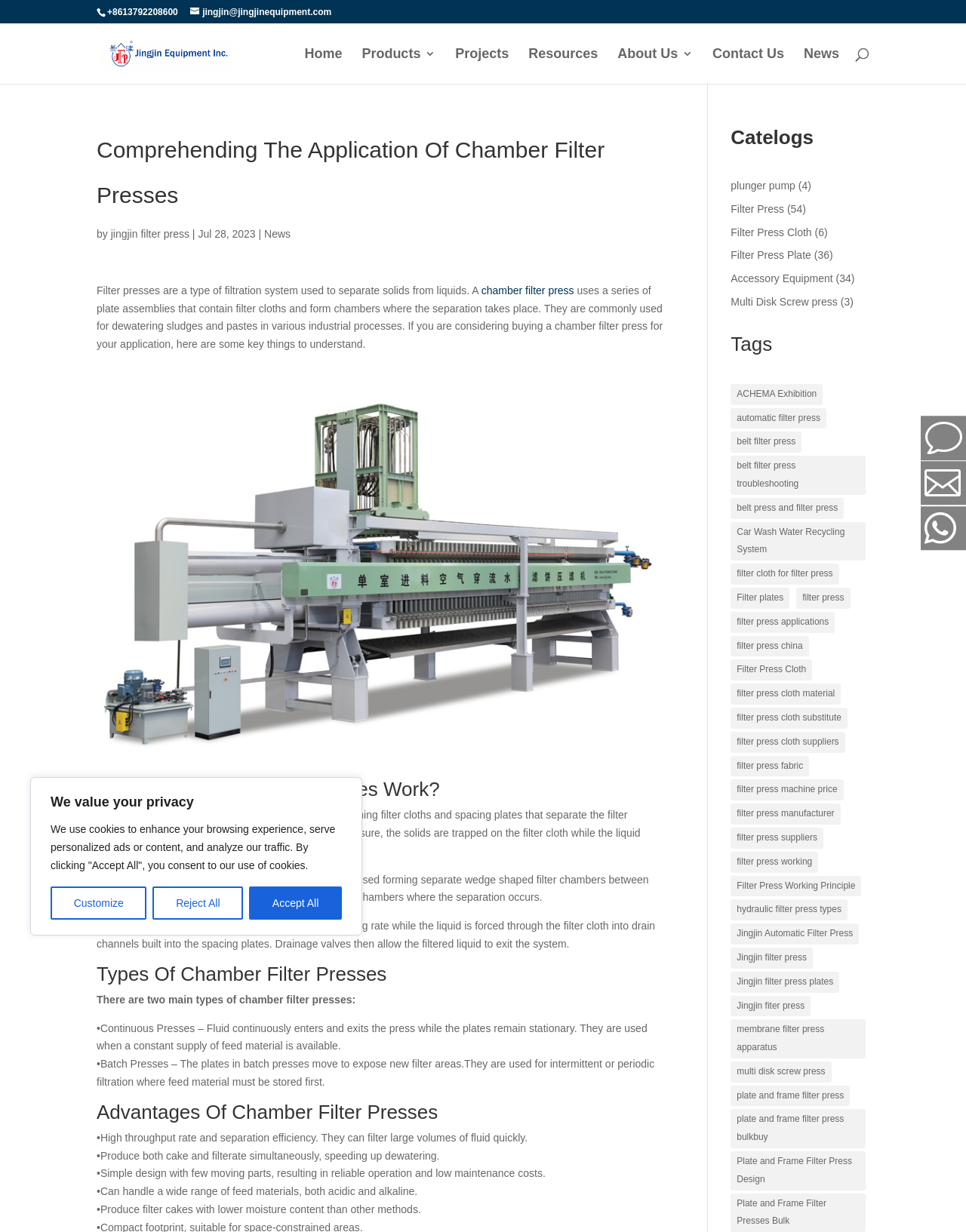Pinpoint the bounding box coordinates of the clickable element to carry out the following instruction: "Contact Us."

[0.738, 0.039, 0.812, 0.068]